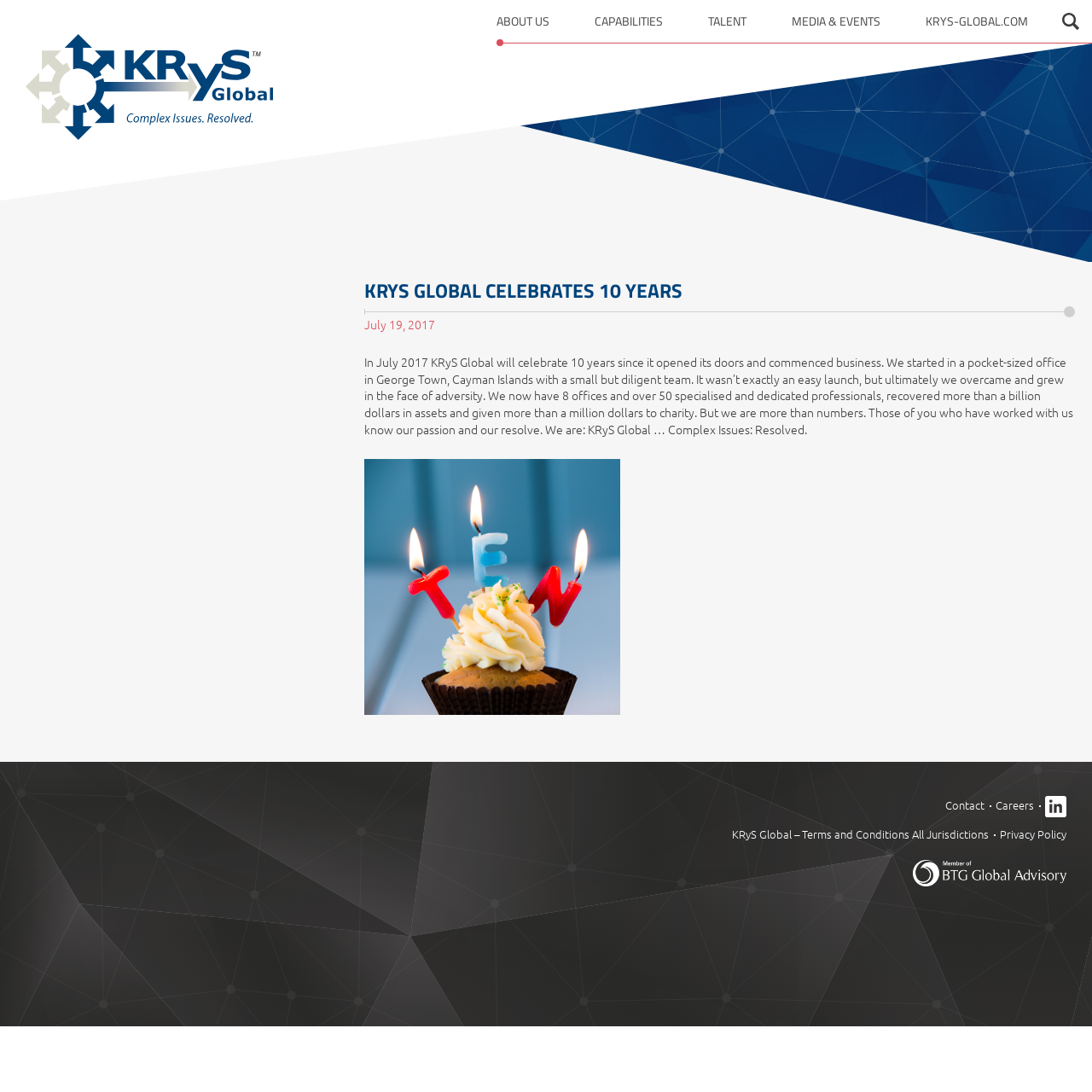How many offices does KRyS Global have?
Refer to the image and respond with a one-word or short-phrase answer.

8